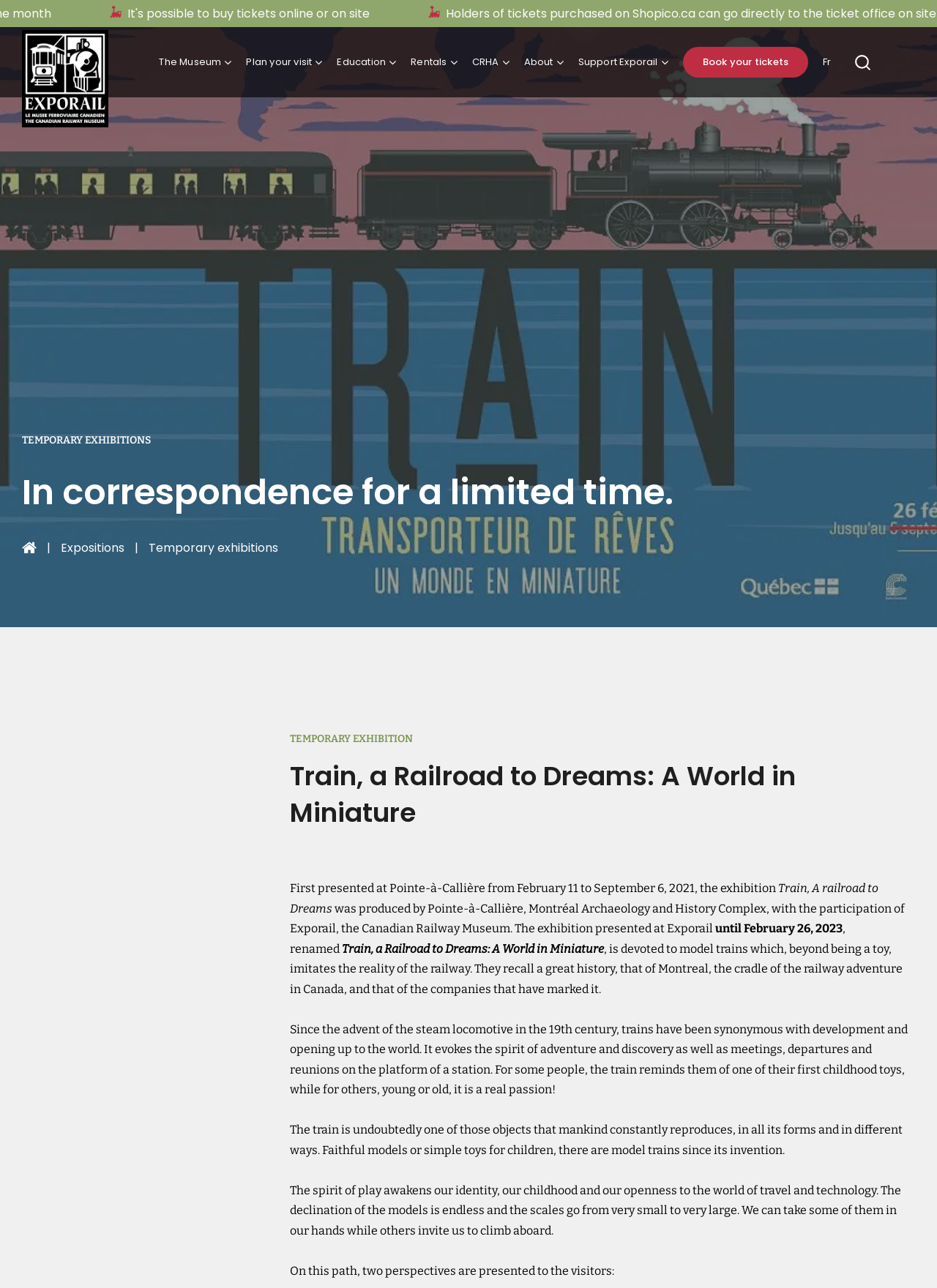What is the name of the museum? Examine the screenshot and reply using just one word or a brief phrase.

Exporail